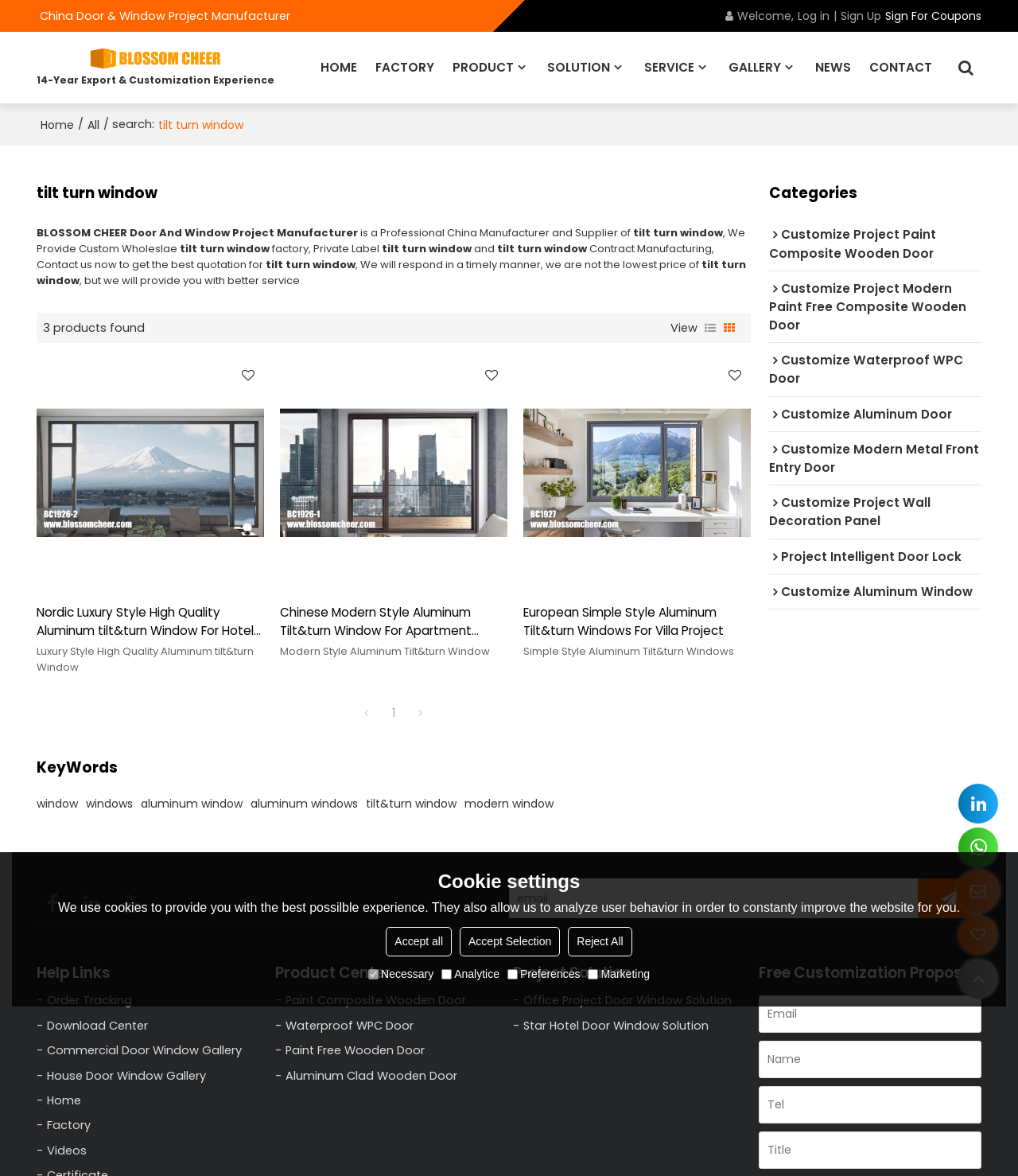Find and generate the main title of the webpage.

tilt turn window